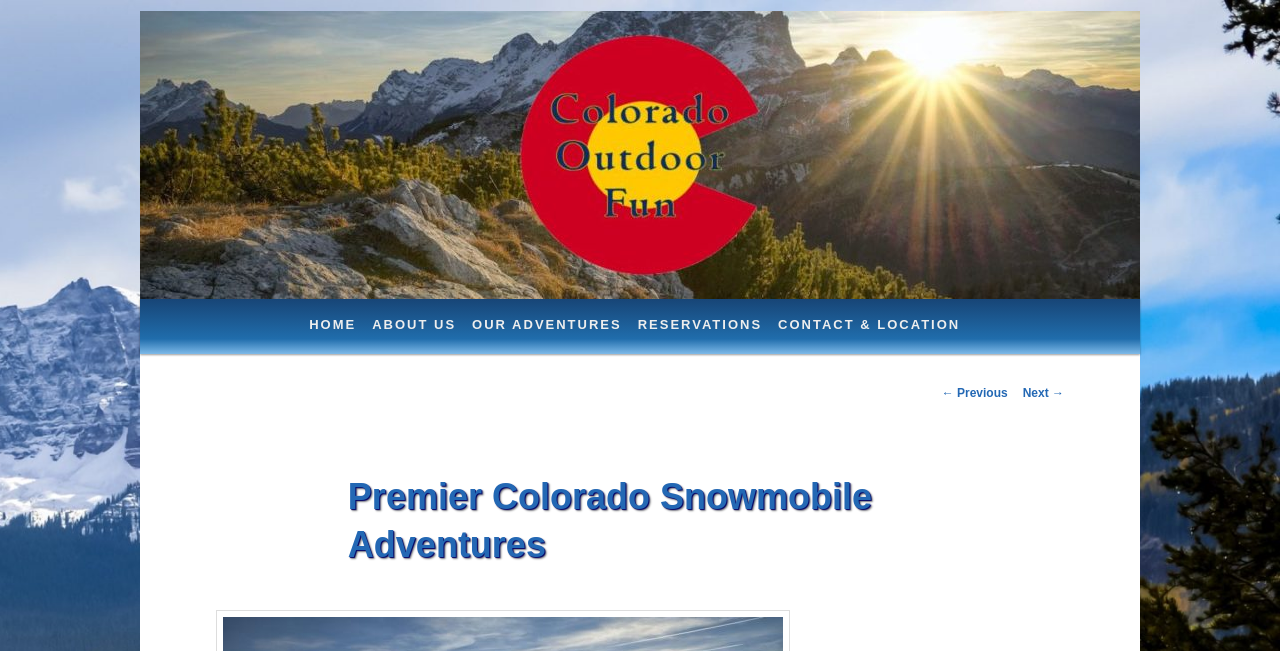What is the theme of the website?
Please use the image to deliver a detailed and complete answer.

I analyzed the content of the webpage and found that it is related to snowmobile adventures, tours, and rentals, so the theme of the website is snowmobile adventures.